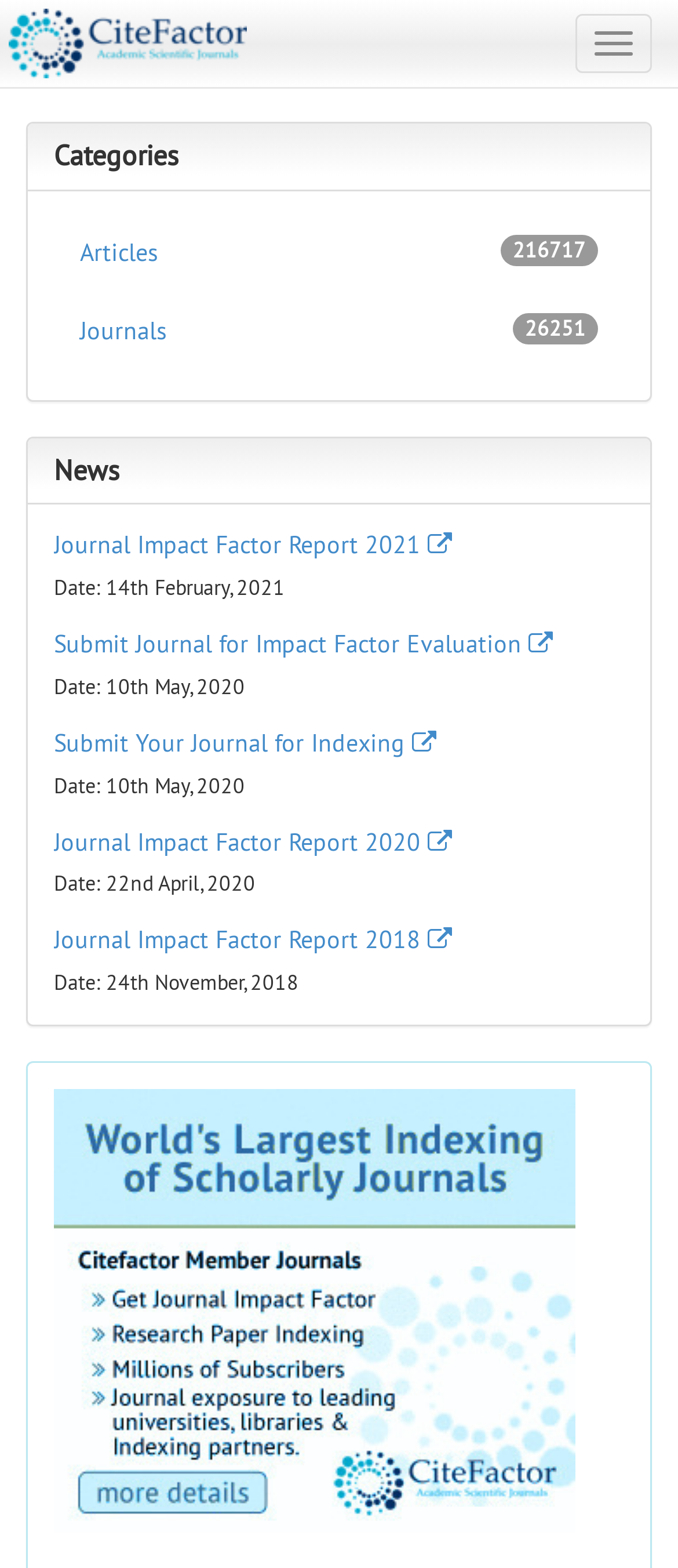Please mark the bounding box coordinates of the area that should be clicked to carry out the instruction: "Submit Journal for Impact Factor Evaluation".

[0.079, 0.401, 0.815, 0.42]